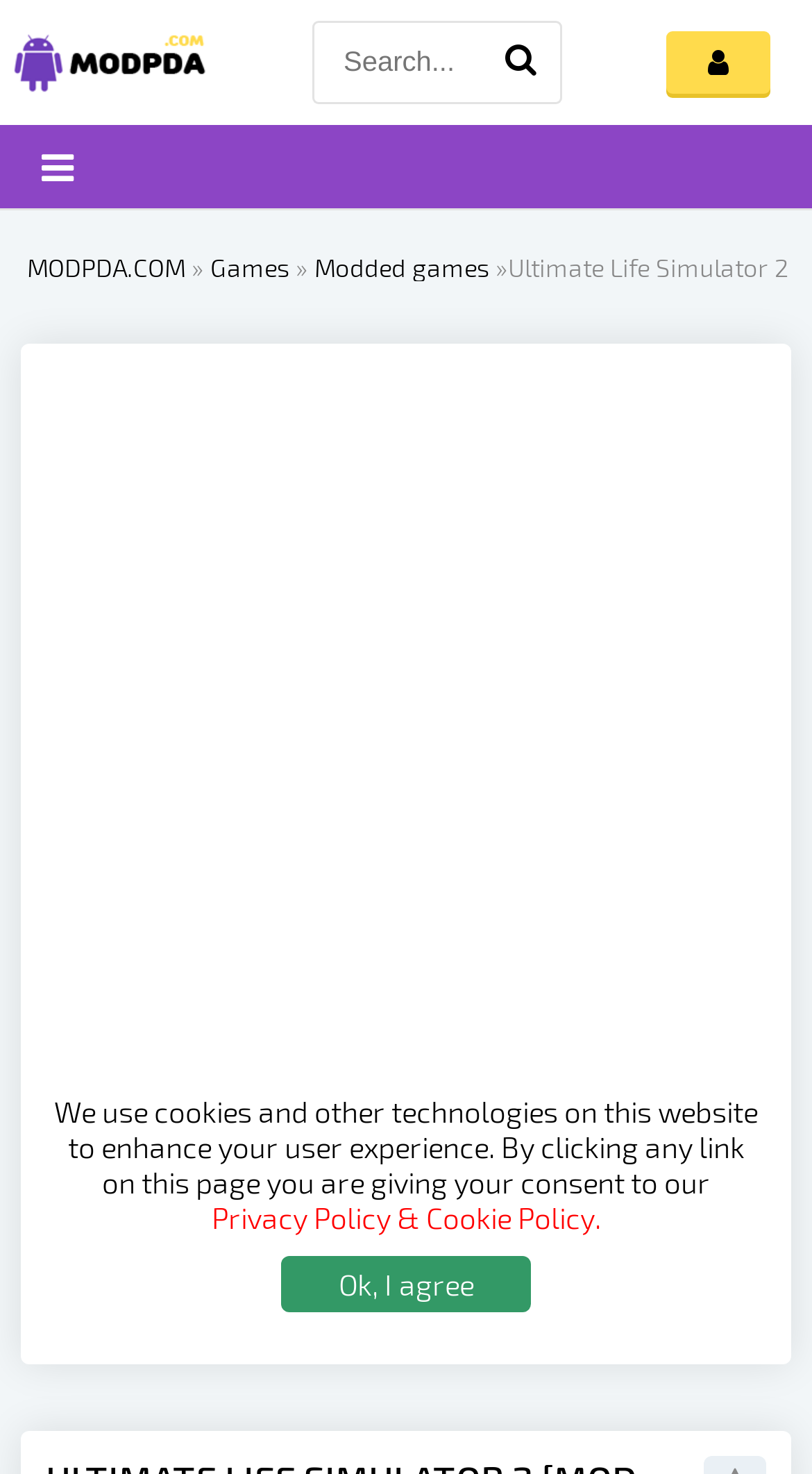Identify the bounding box coordinates of the region that should be clicked to execute the following instruction: "Click the Modded games link".

[0.387, 0.171, 0.603, 0.191]